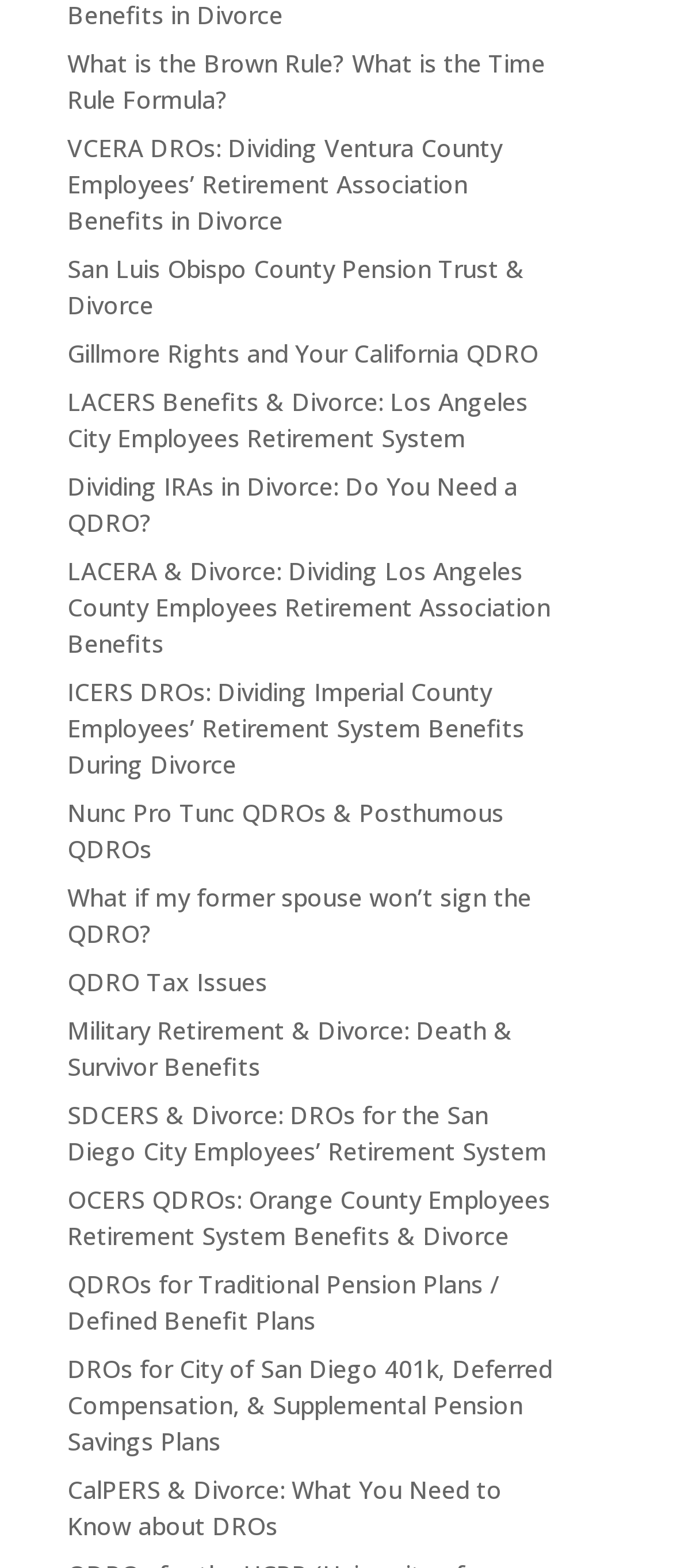Could you determine the bounding box coordinates of the clickable element to complete the instruction: "Understand how to divide Imperial County Employees’ Retirement System benefits during divorce"? Provide the coordinates as four float numbers between 0 and 1, i.e., [left, top, right, bottom].

[0.1, 0.43, 0.779, 0.497]